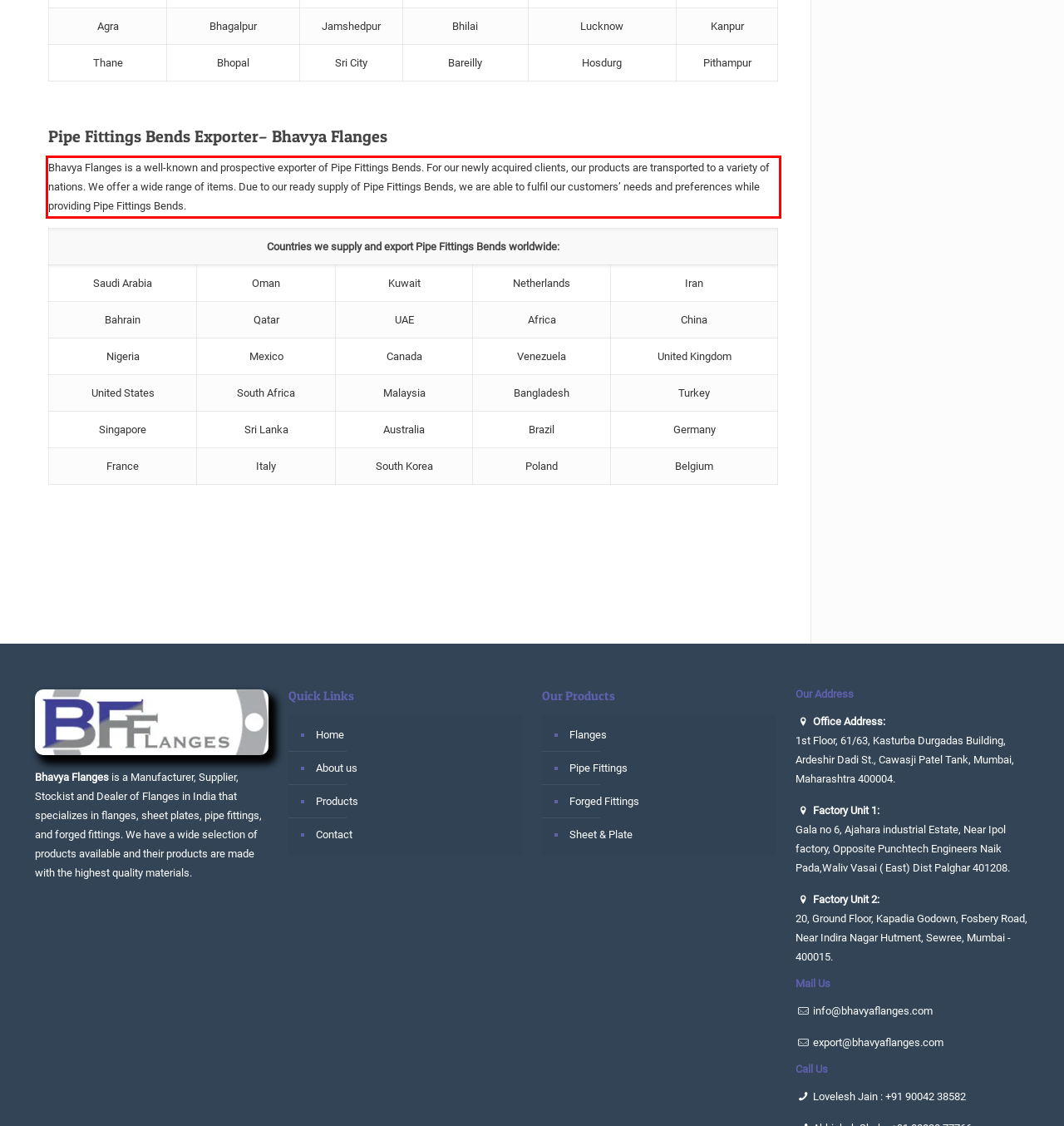You have a screenshot of a webpage where a UI element is enclosed in a red rectangle. Perform OCR to capture the text inside this red rectangle.

Bhavya Flanges is a well-known and prospective exporter of Pipe Fittings Bends. For our newly acquired clients, our products are transported to a variety of nations. We offer a wide range of items. Due to our ready supply of Pipe Fittings Bends, we are able to fulfil our customers’ needs and preferences while providing Pipe Fittings Bends.